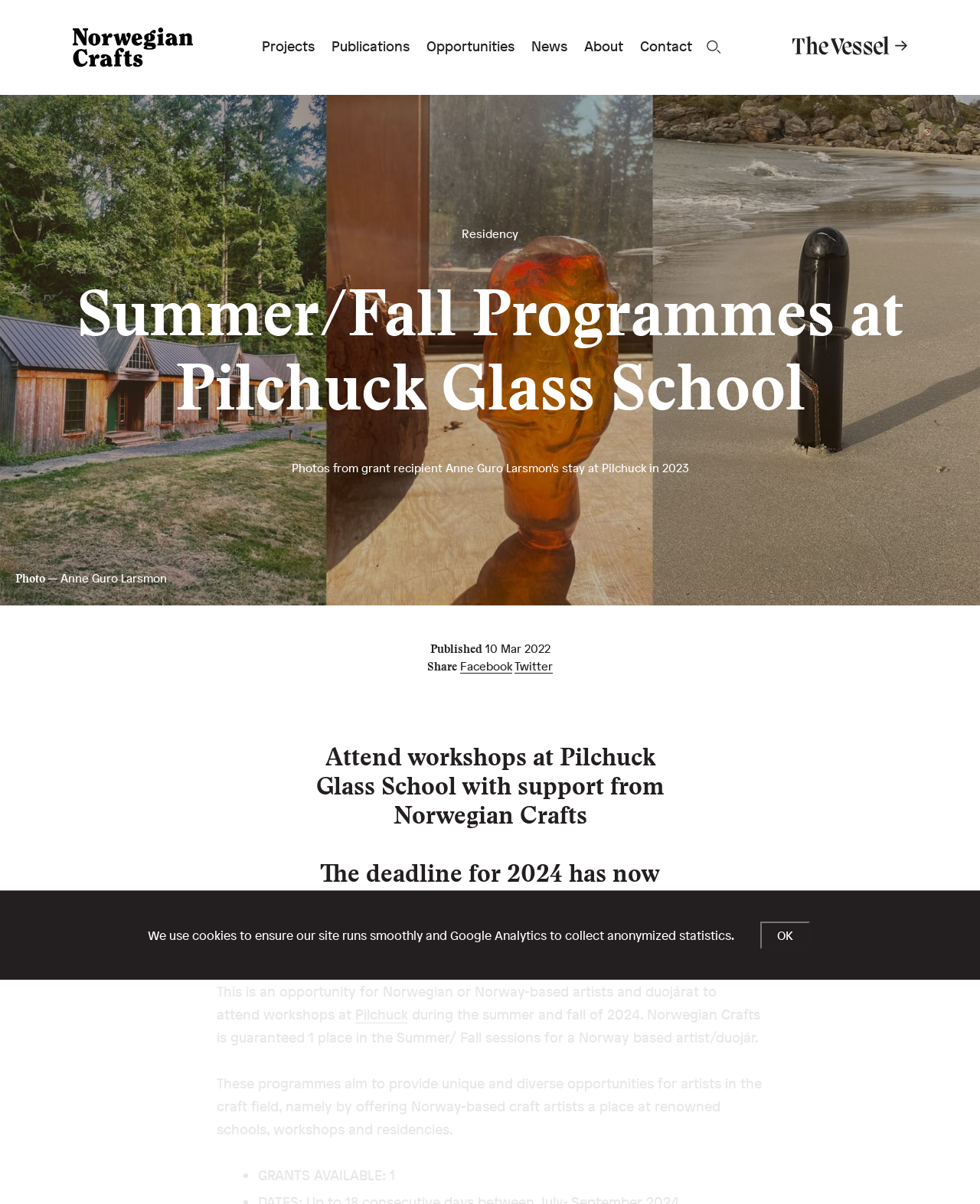Extract the bounding box coordinates for the HTML element that matches this description: "About". The coordinates should be four float numbers between 0 and 1, i.e., [left, top, right, bottom].

[0.596, 0.031, 0.636, 0.046]